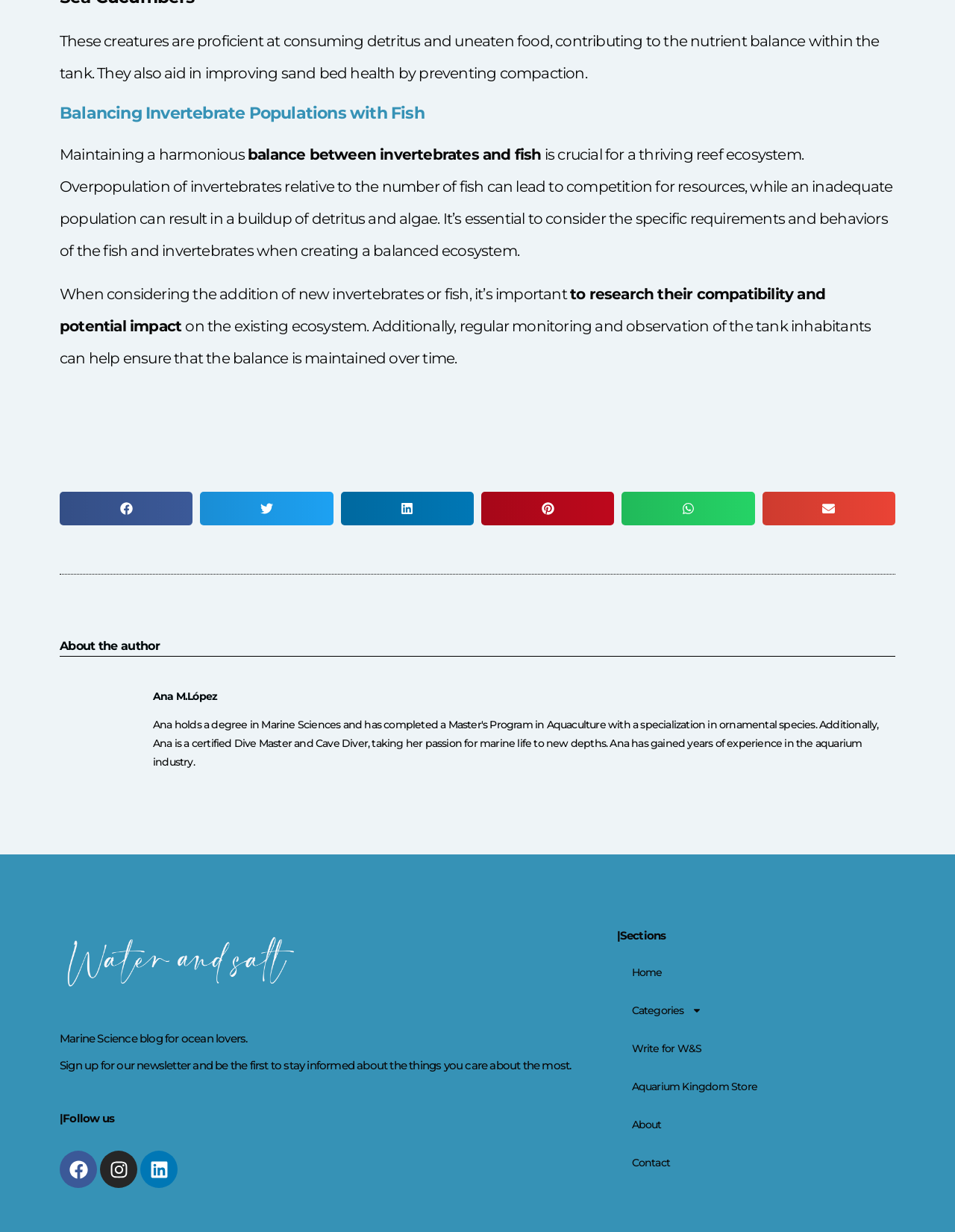Identify the bounding box for the described UI element. Provide the coordinates in (top-left x, top-left y, bottom-right x, bottom-right y) format with values ranging from 0 to 1: Aquarium Kingdom Store

[0.646, 0.867, 0.938, 0.897]